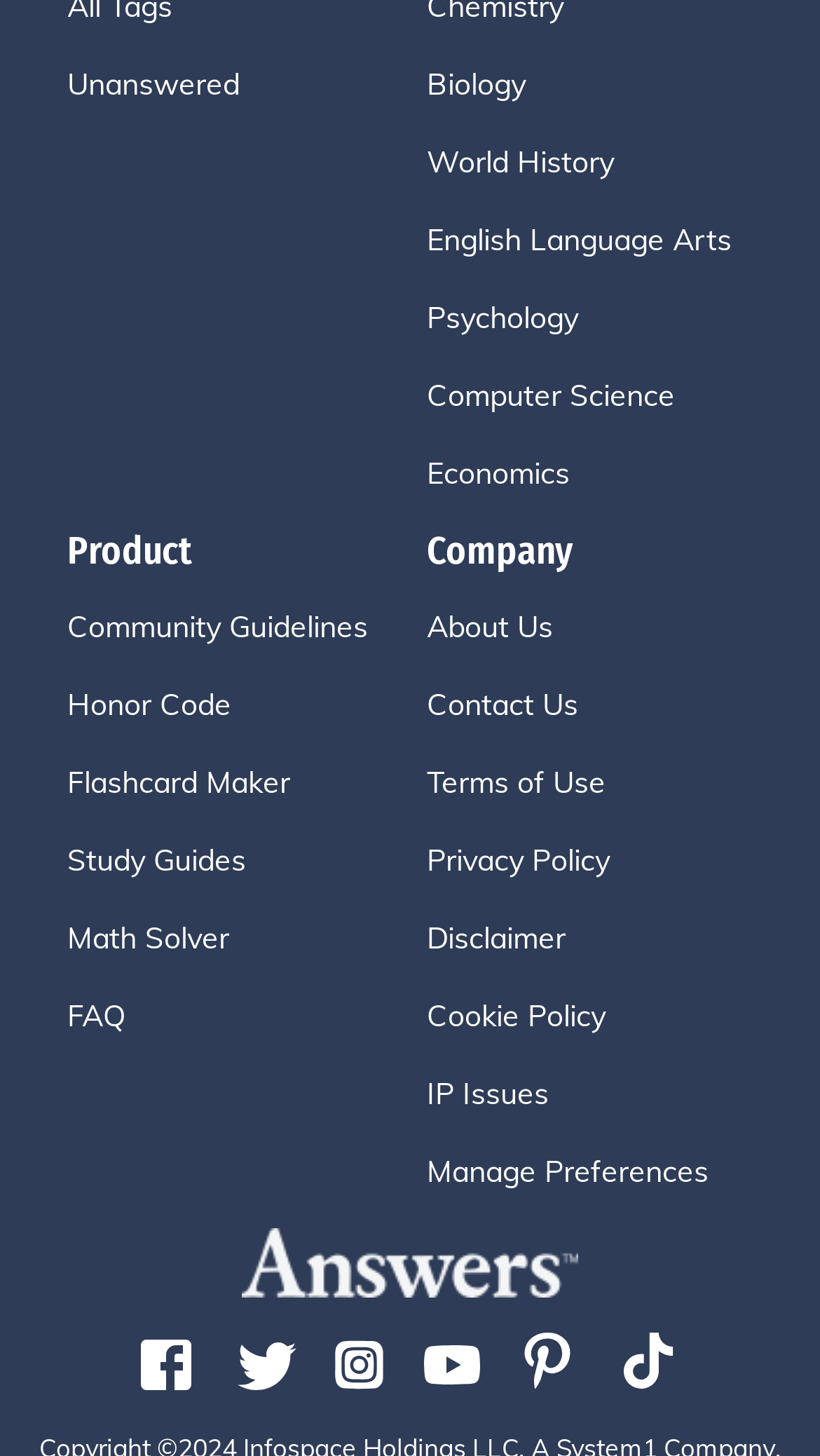Show the bounding box coordinates for the element that needs to be clicked to execute the following instruction: "View the FAQ". Provide the coordinates in the form of four float numbers between 0 and 1, i.e., [left, top, right, bottom].

[0.082, 0.683, 0.521, 0.714]